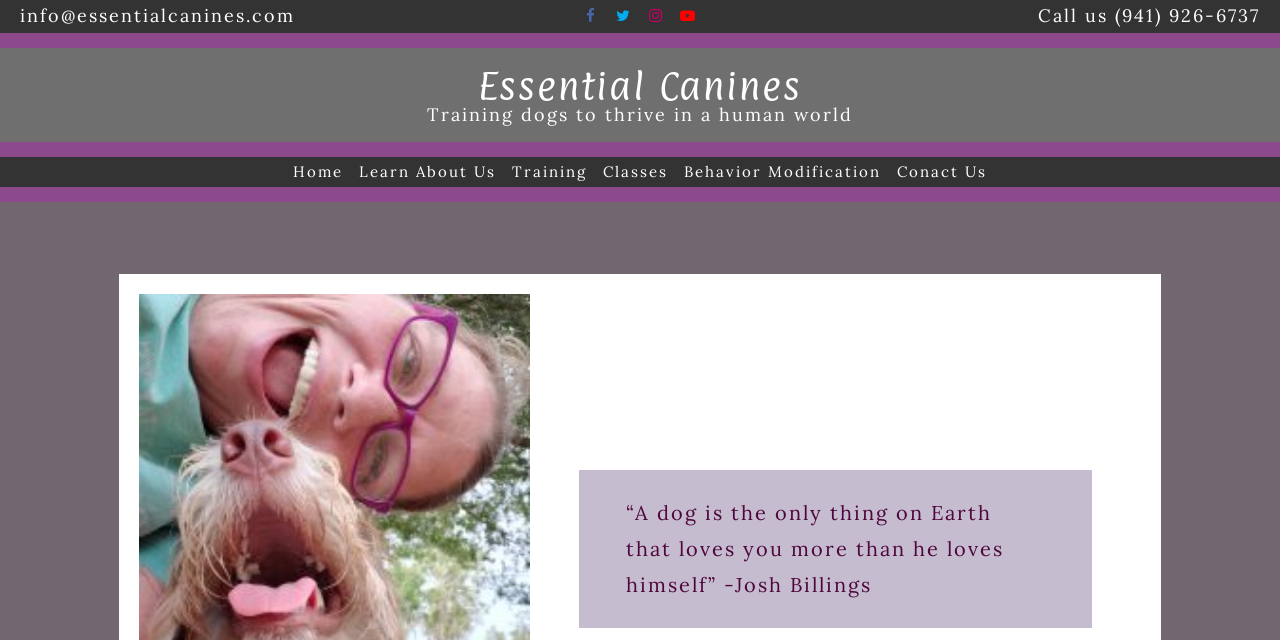Please identify the bounding box coordinates of the region to click in order to complete the given instruction: "Learn more about Bree Hanslow". The coordinates should be four float numbers between 0 and 1, i.e., [left, top, right, bottom].

None